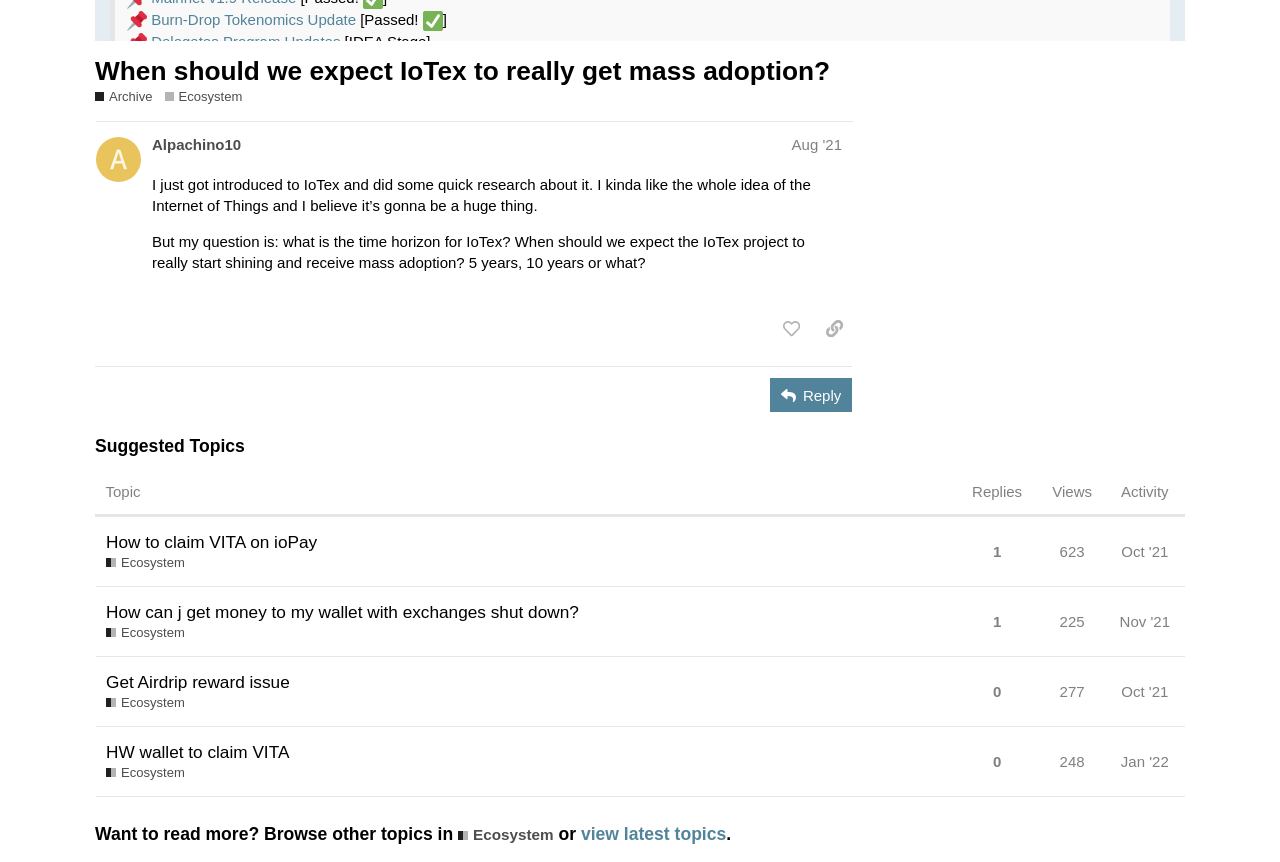Based on the provided description, "July 2022", find the bounding box of the corresponding UI element in the screenshot.

None